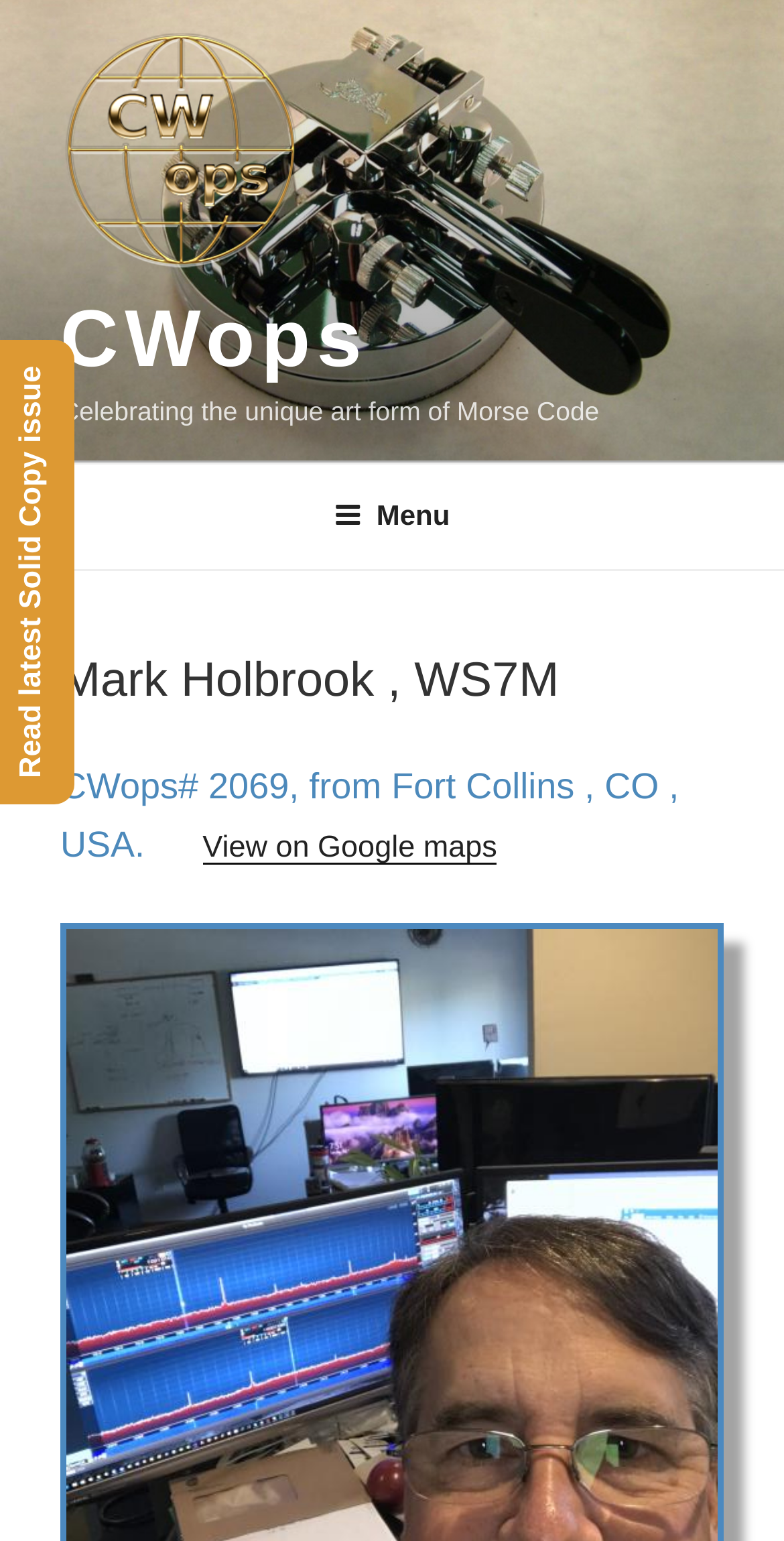What is the person's call sign?
Could you answer the question in a detailed manner, providing as much information as possible?

The call sign is mentioned alongside the person's name in the header, which is 'Mark Holbrook, WS7M'.